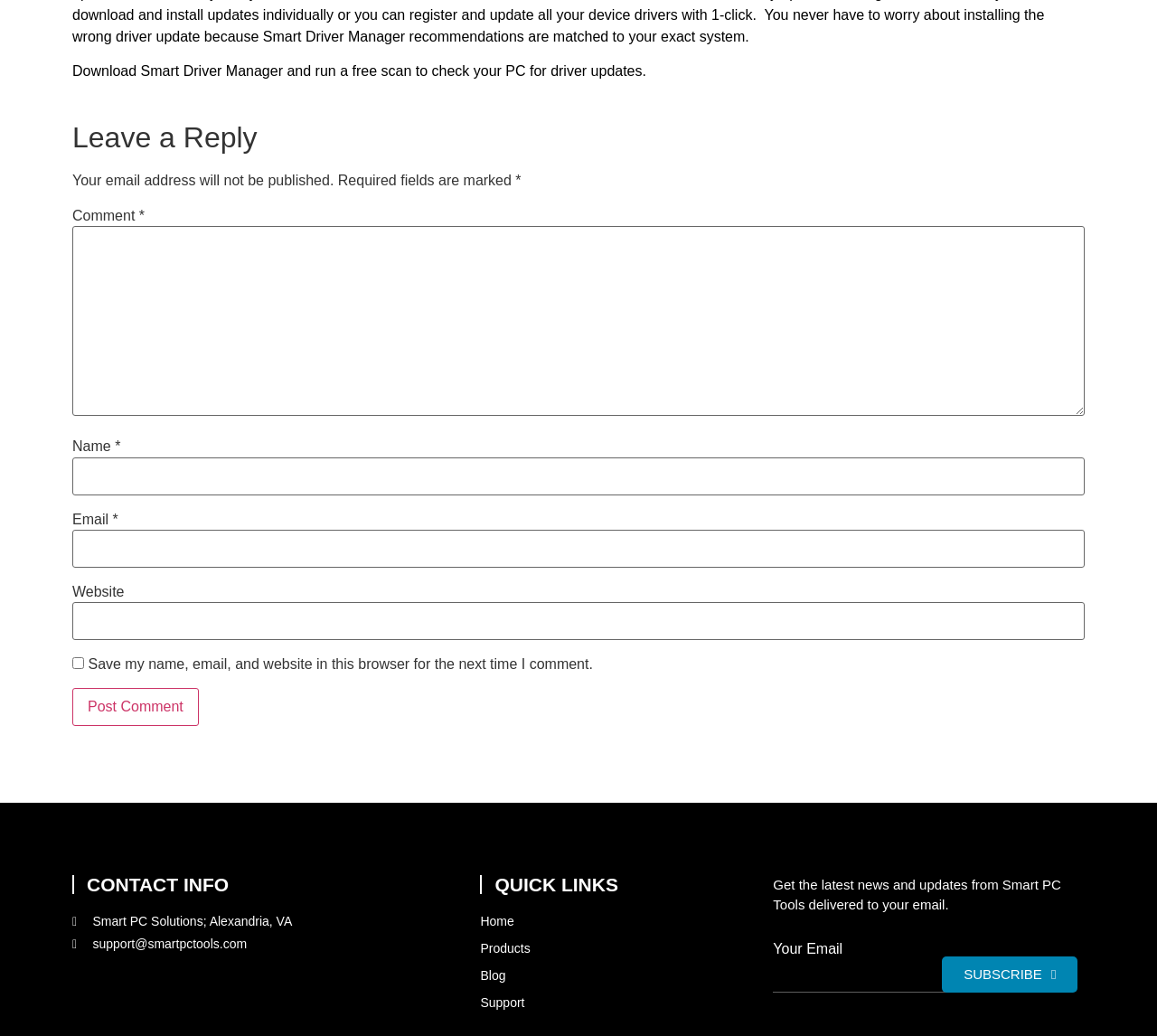Refer to the element description parent_node: Email * aria-describedby="email-notes" name="email" and identify the corresponding bounding box in the screenshot. Format the coordinates as (top-left x, top-left y, bottom-right x, bottom-right y) with values in the range of 0 to 1.

[0.062, 0.511, 0.938, 0.548]